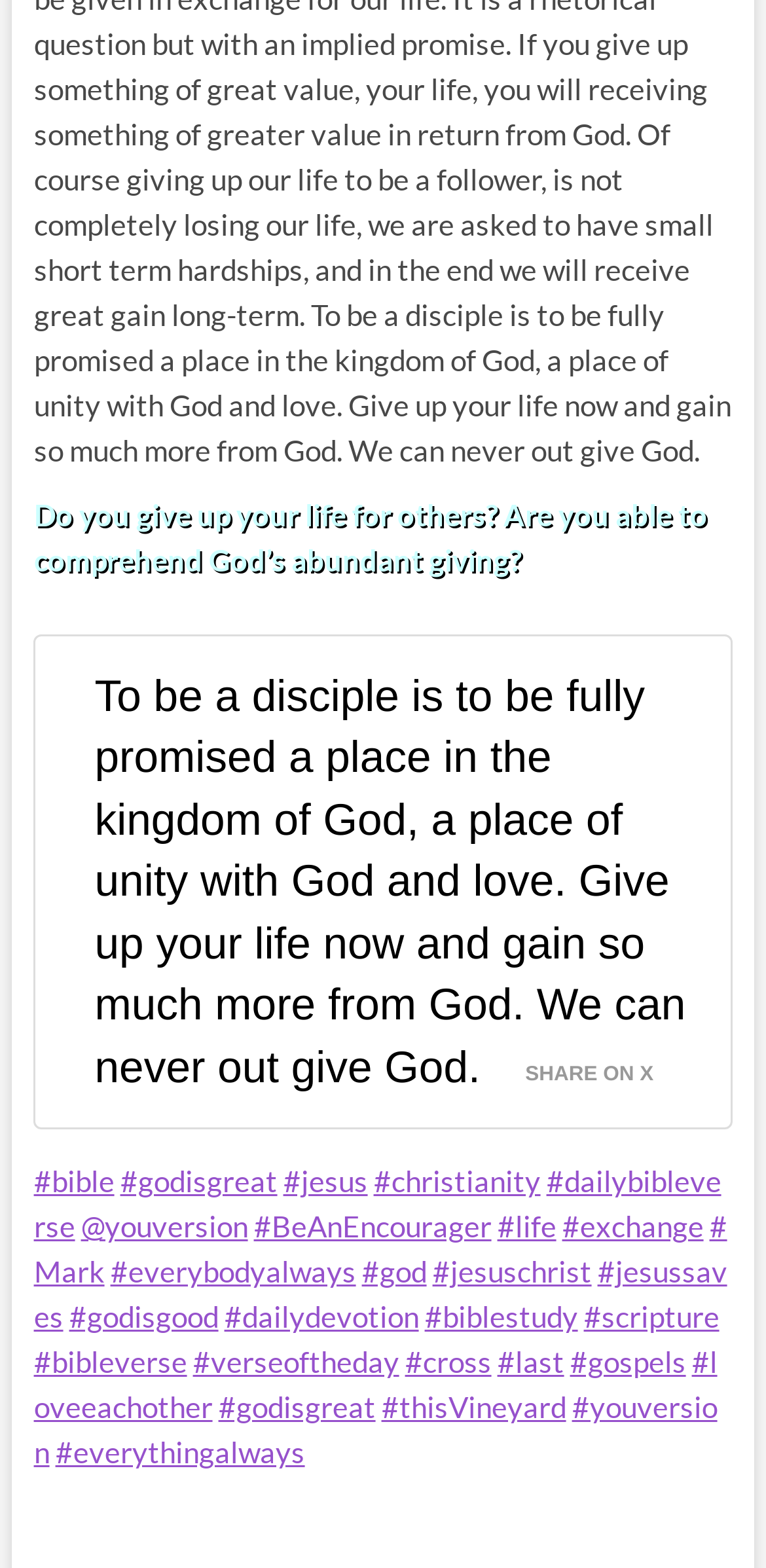Identify the bounding box of the HTML element described as: "0 Comments".

None